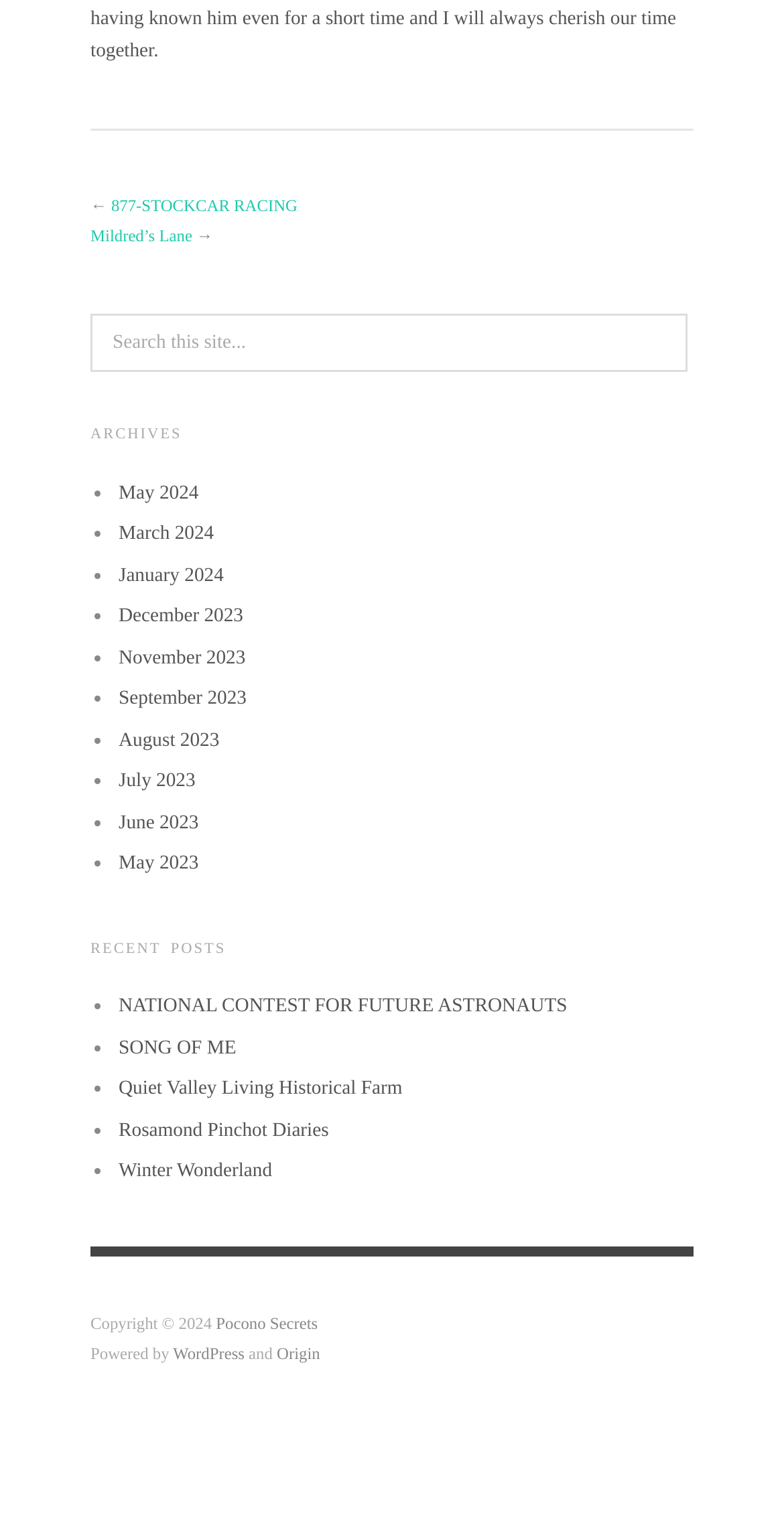What is the name of the platform that powers the website?
Based on the image, provide your answer in one word or phrase.

WordPress